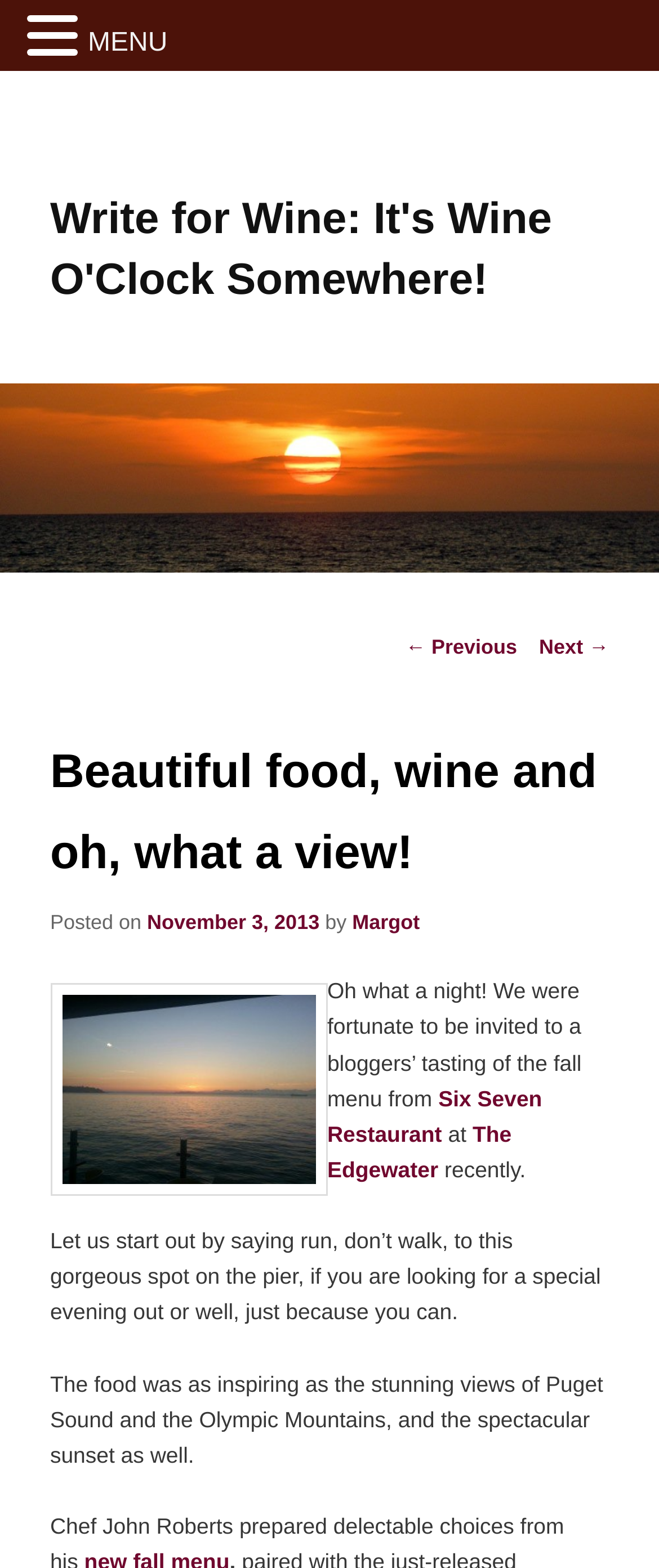Use a single word or phrase to answer the question: 
What is the tone of the article?

Positive